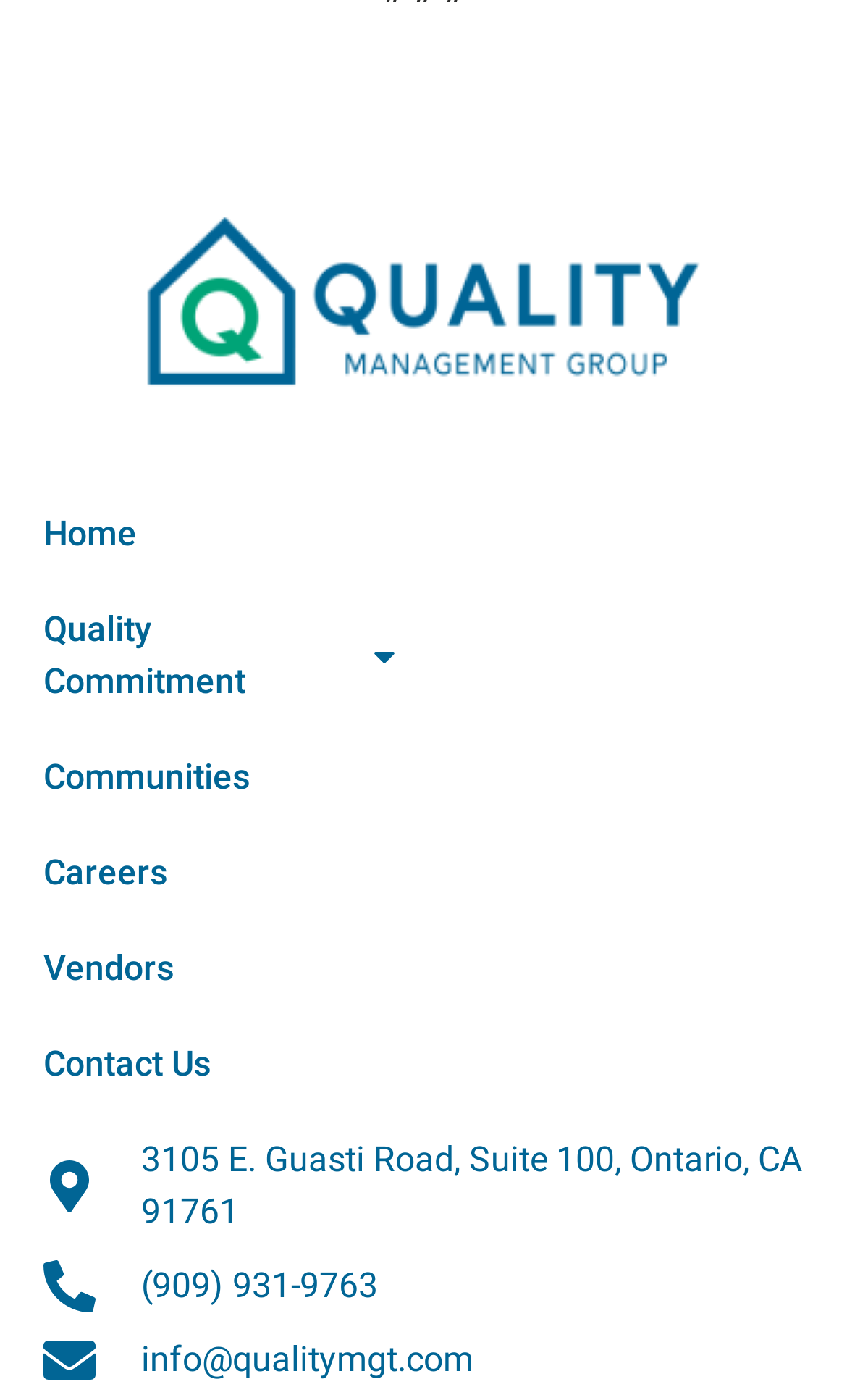Identify the bounding box for the described UI element: "Contact Us".

[0.051, 0.742, 0.474, 0.779]